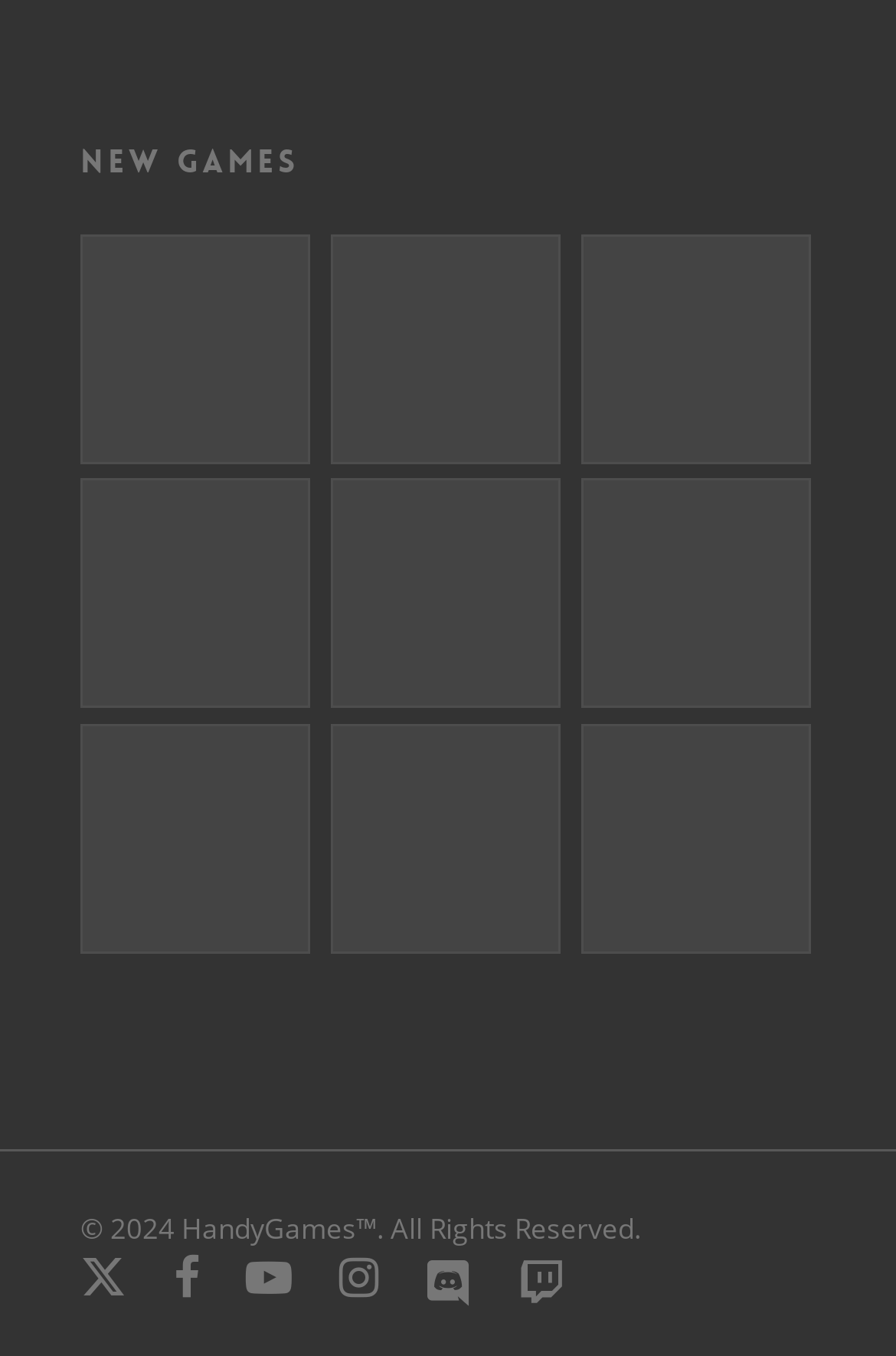Using the webpage screenshot and the element description title="Airhead", determine the bounding box coordinates. Specify the coordinates in the format (top-left x, top-left y, bottom-right x, bottom-right y) with values ranging from 0 to 1.

[0.09, 0.534, 0.352, 0.703]